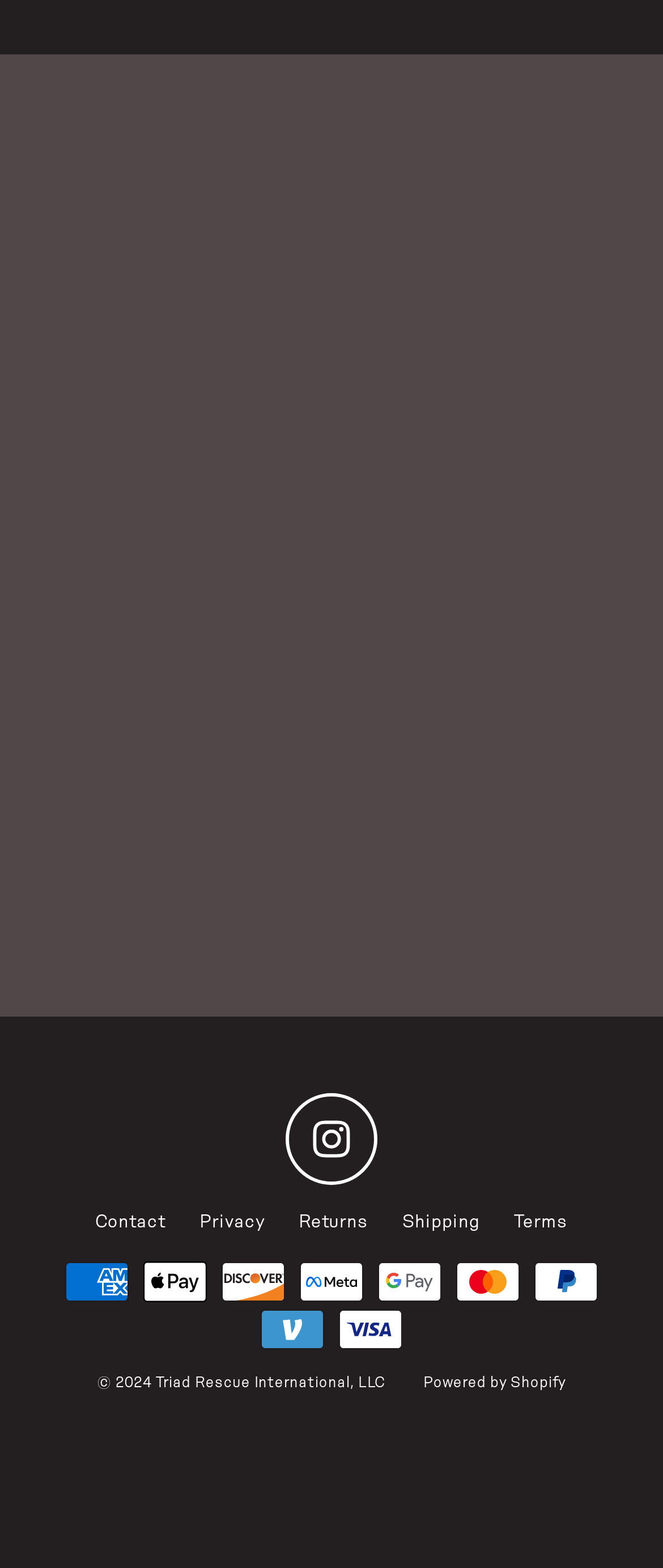What is the program about?
Please use the image to provide a one-word or short phrase answer.

Emergency response scenarios